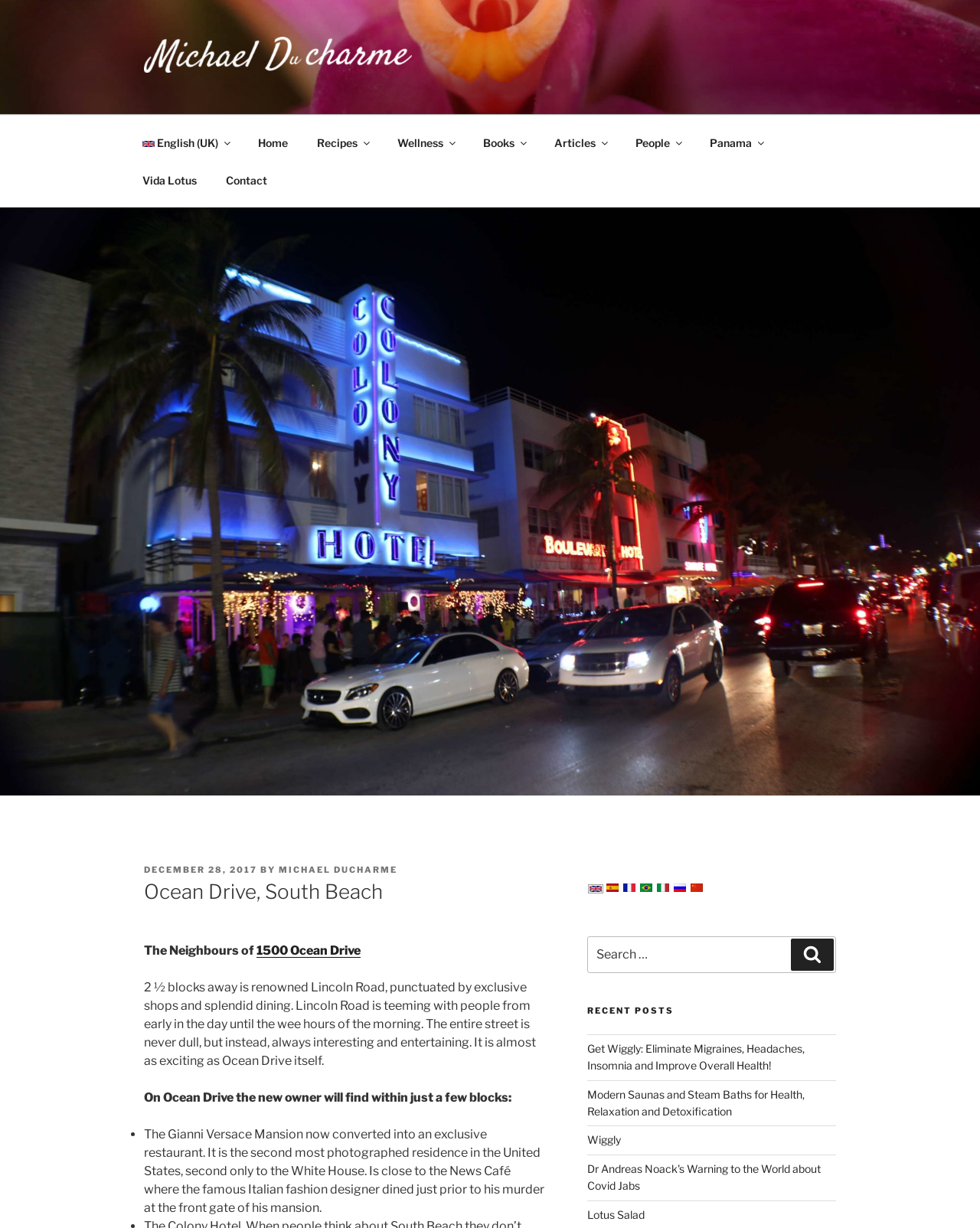Give a one-word or one-phrase response to the question: 
What is the location of the Gianni Versace Mansion?

Ocean Drive